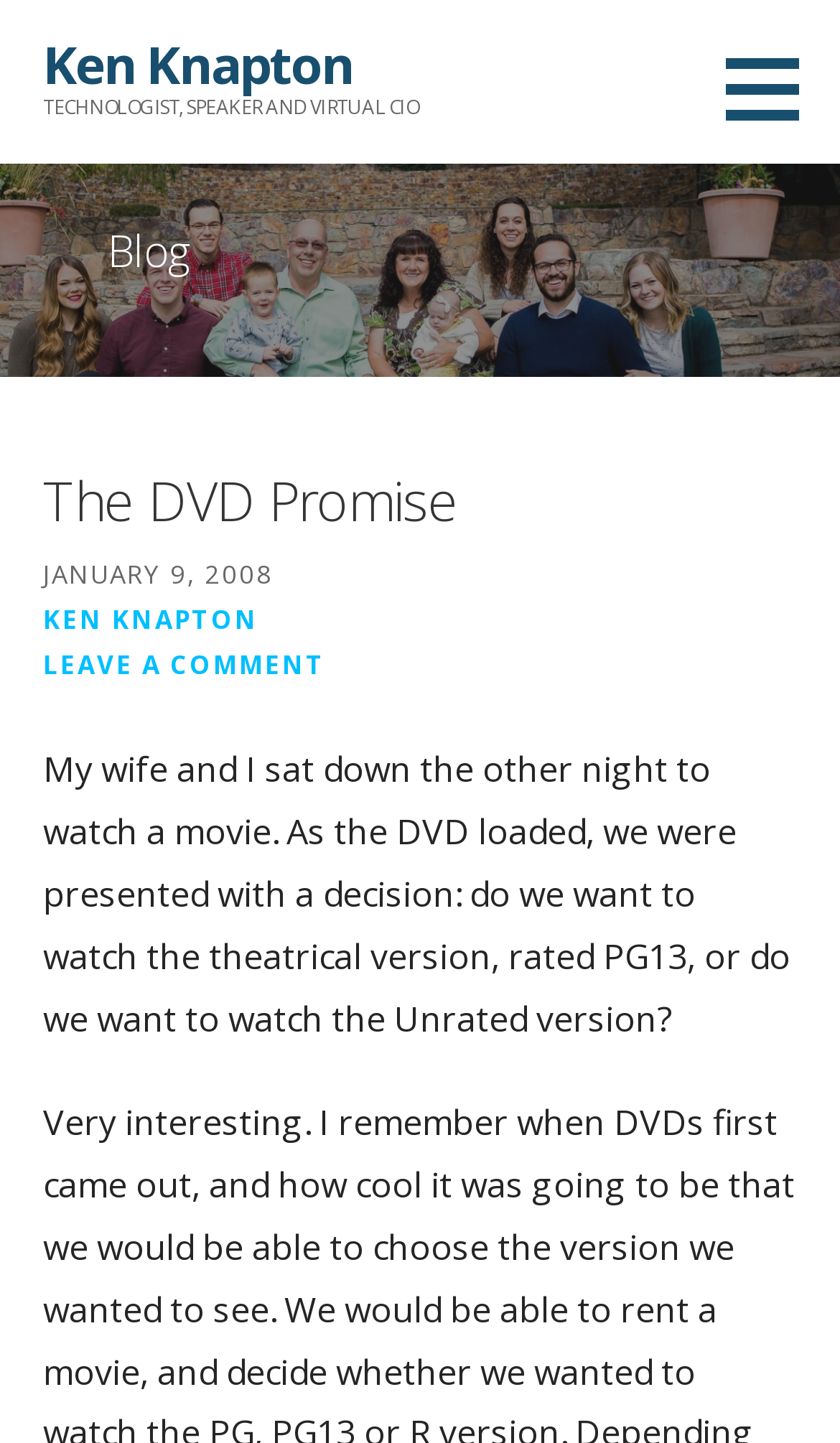Please provide a short answer using a single word or phrase for the question:
When was the blog post published?

January 9, 2008